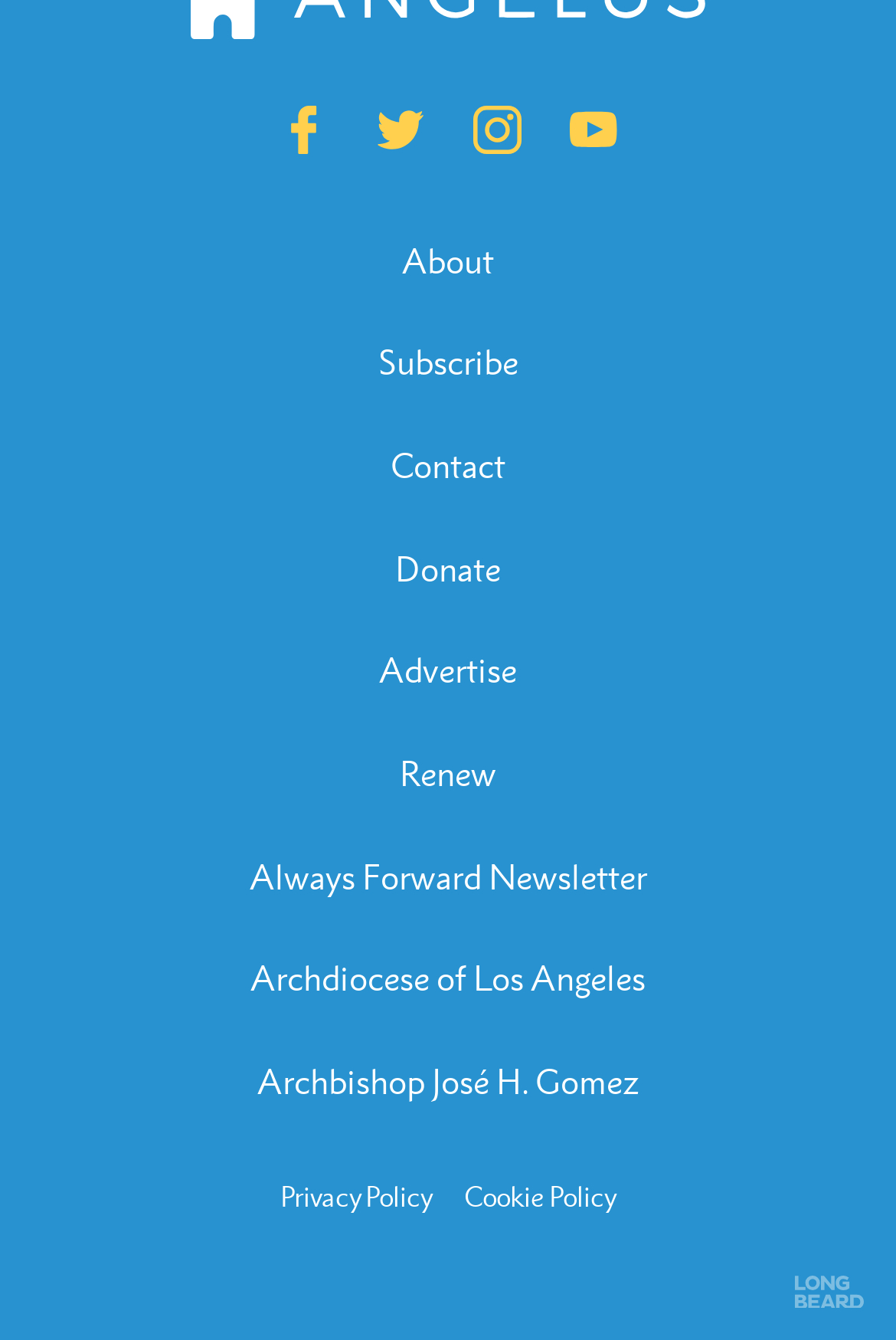Show the bounding box coordinates of the region that should be clicked to follow the instruction: "Subscribe to the newsletter."

[0.422, 0.255, 0.578, 0.287]